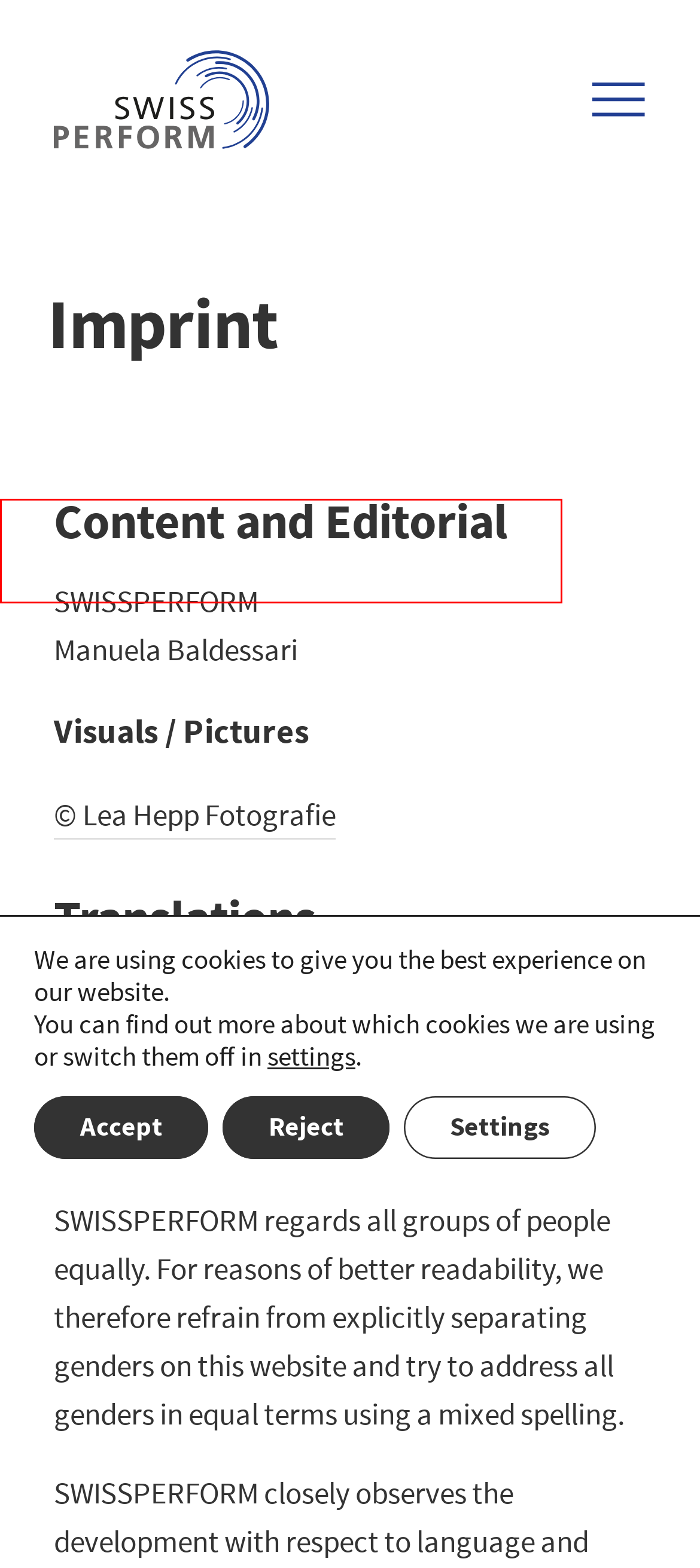Consider the screenshot of a webpage with a red bounding box around an element. Select the webpage description that best corresponds to the new page after clicking the element inside the red bounding box. Here are the candidates:
A. Change of address - Swissperform
B. Impressum de SWISSPERFORM
C. Cool pictures and exciting stories from our members
D. Associations for performers, producers of film and phonograms
E. Impressum di SWISSPERFORM
F. Jobs @SWISSPERFORM - Swissperform
G. SWISSPERFORM – because culture is a valuable asset.
H. #tobeornottobe pensions portal for artists

C